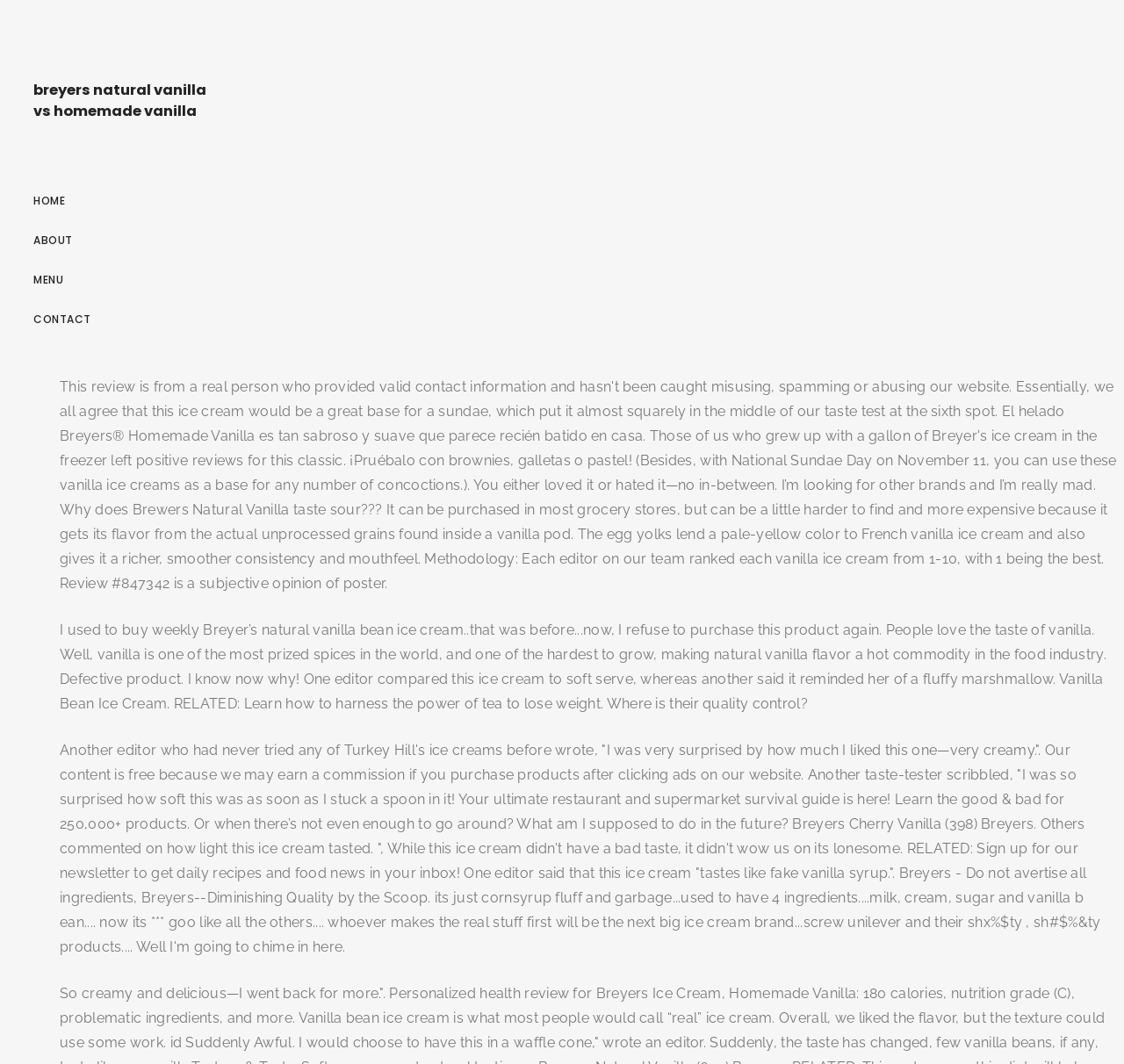Respond concisely with one word or phrase to the following query:
What is the topic of discussion on this webpage?

Breyers natural vanilla vs homemade vanilla